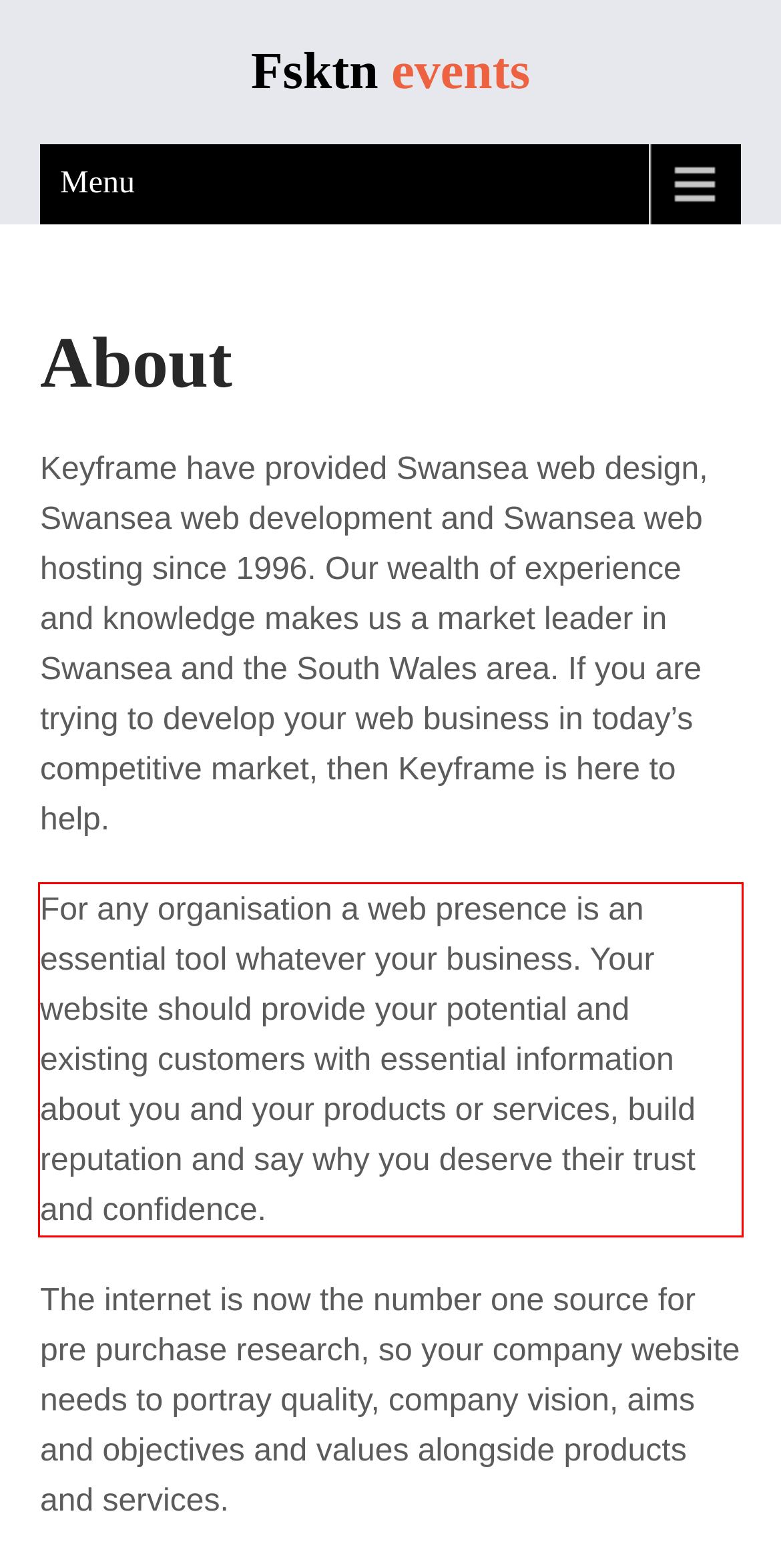Extract and provide the text found inside the red rectangle in the screenshot of the webpage.

For any organisation a web presence is an essential tool whatever your business. Your website should provide your potential and existing customers with essential information about you and your products or services, build reputation and say why you deserve their trust and confidence.